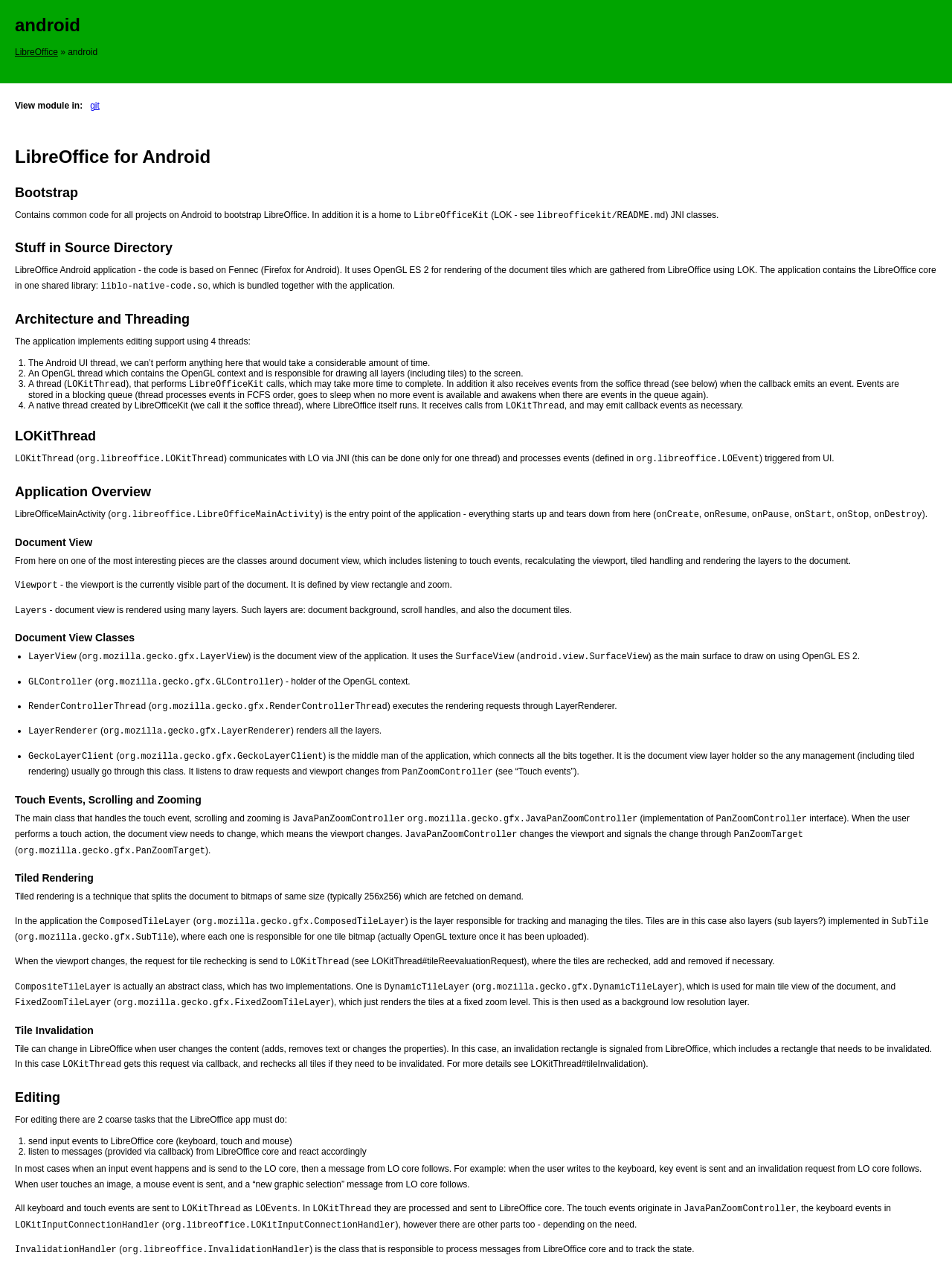Respond with a single word or phrase:
What is the name of the class that is the entry point of the application?

LibreOfficeMainActivity